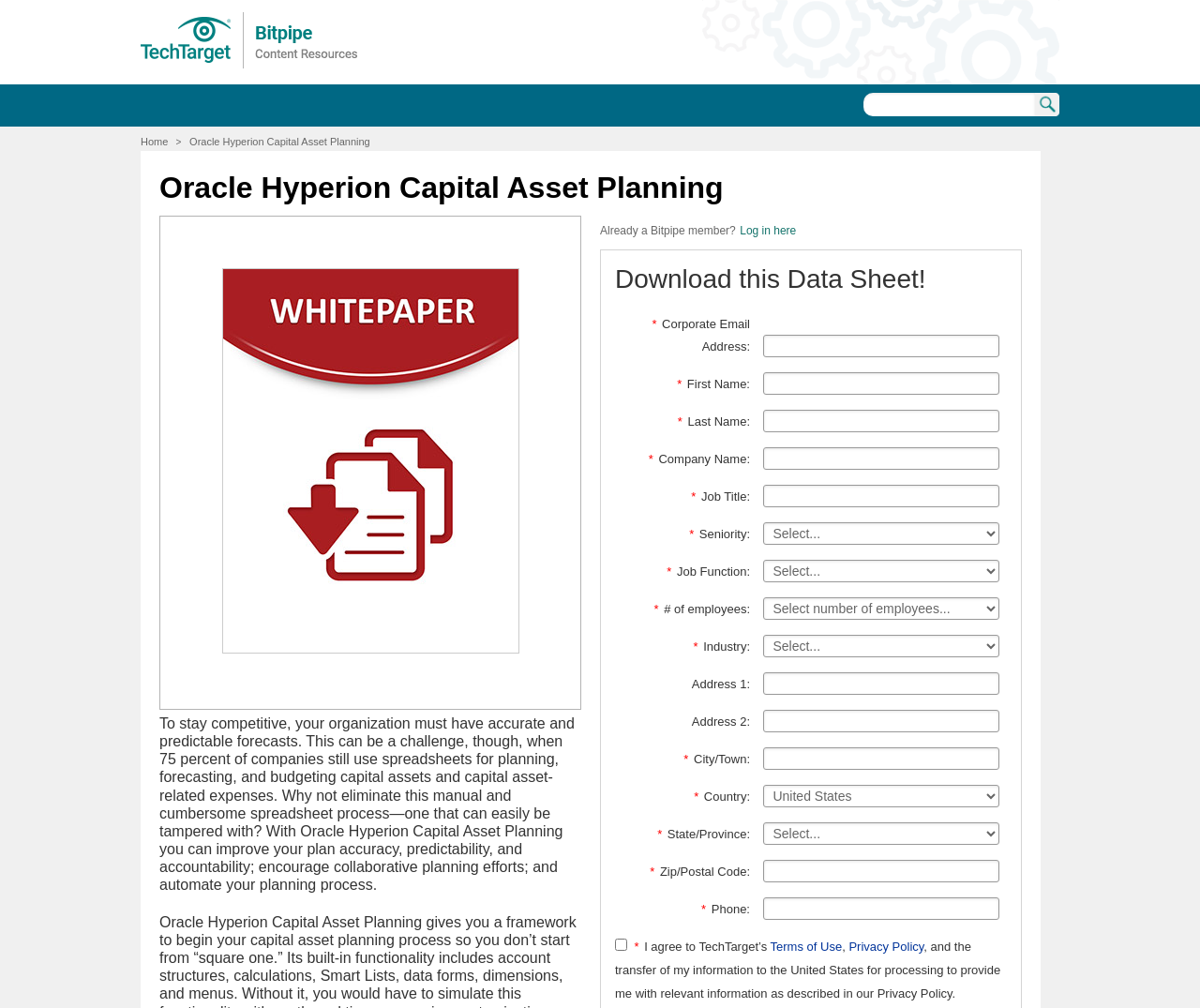Determine the bounding box coordinates of the region that needs to be clicked to achieve the task: "Log in here".

[0.617, 0.222, 0.663, 0.235]